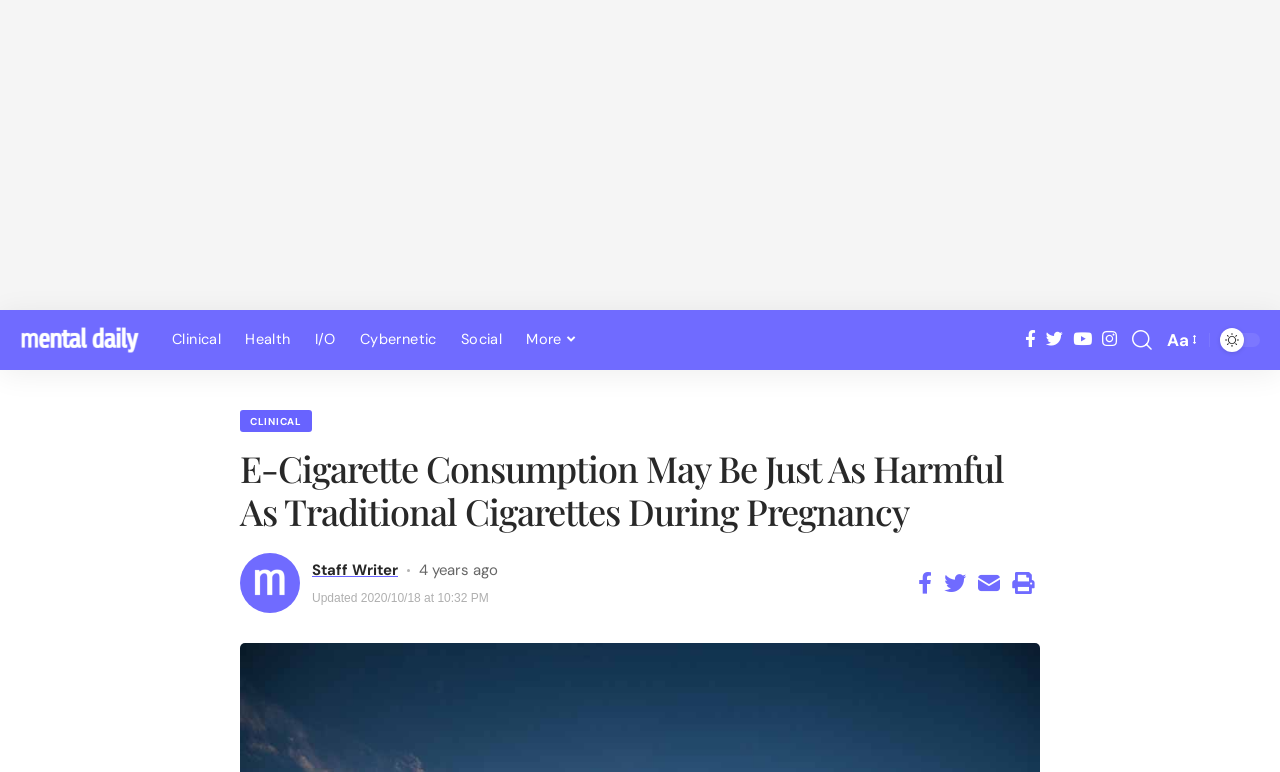Calculate the bounding box coordinates of the UI element given the description: "Social".

[0.351, 0.402, 0.402, 0.479]